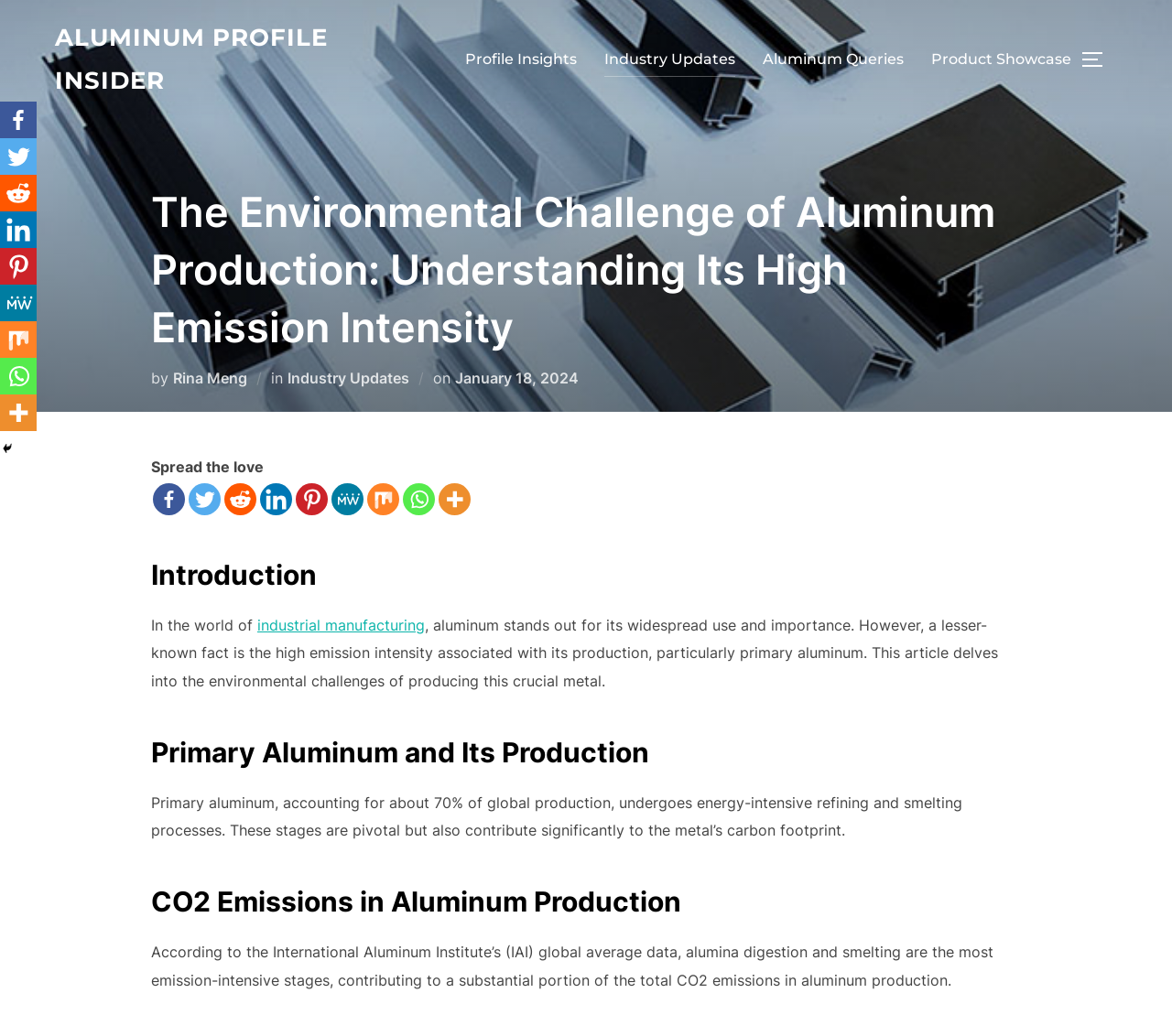Provide the bounding box coordinates for the specified HTML element described in this description: "Aluminum Profile Insider". The coordinates should be four float numbers ranging from 0 to 1, in the format [left, top, right, bottom].

[0.047, 0.016, 0.32, 0.099]